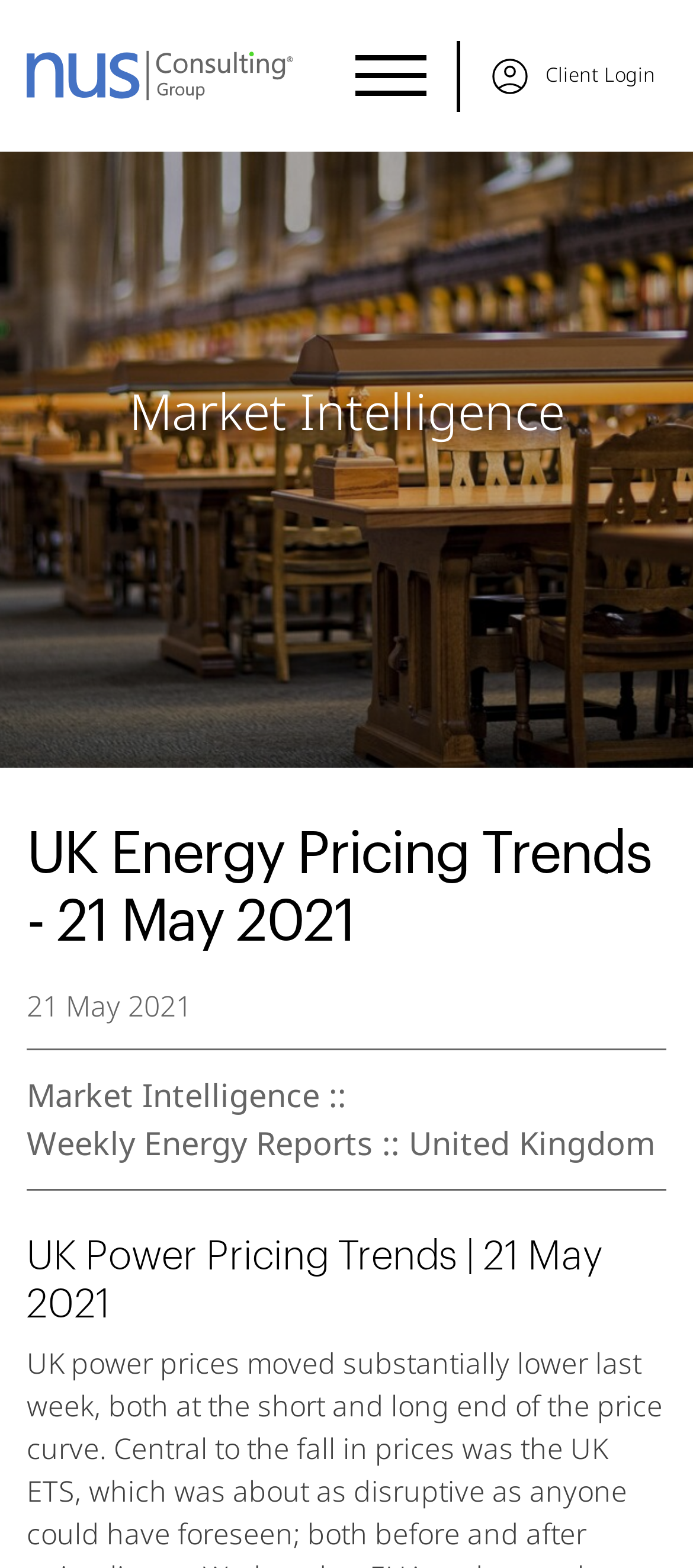Based on the element description United Kingdom, identify the bounding box coordinates for the UI element. The coordinates should be in the format (top-left x, top-left y, bottom-right x, bottom-right y) and within the 0 to 1 range.

[0.59, 0.717, 0.946, 0.742]